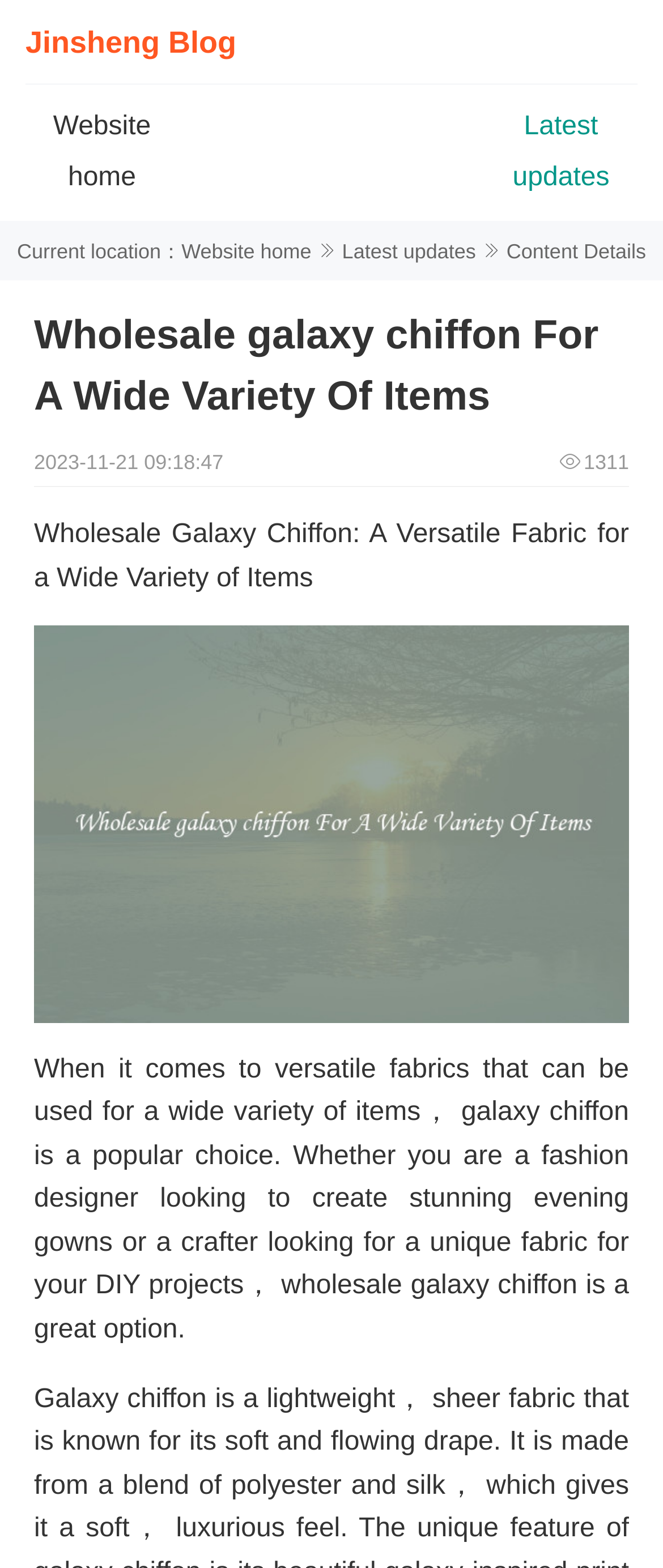Use a single word or phrase to answer the following:
What is the type of fabric mentioned in the article?

Galaxy chiffon